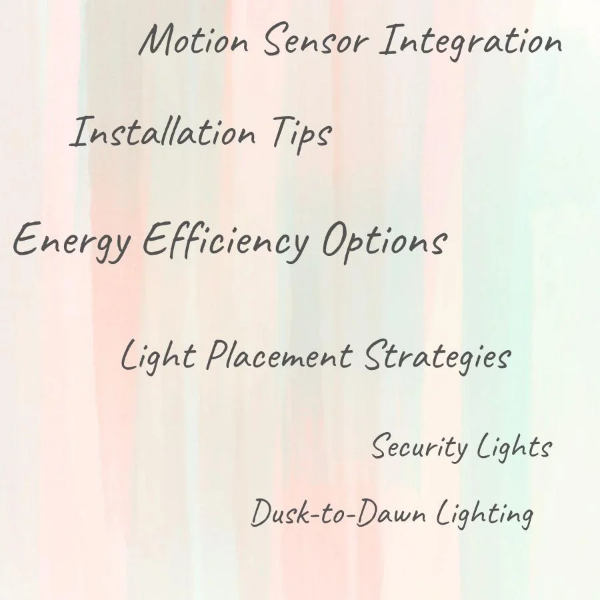From the details in the image, provide a thorough response to the question: What is the tone of the image?

The style of the text and background evokes a sense of calm, underscoring the reassurance that effective lighting can bring to homeowners, which indicates that the tone of the image is calm.